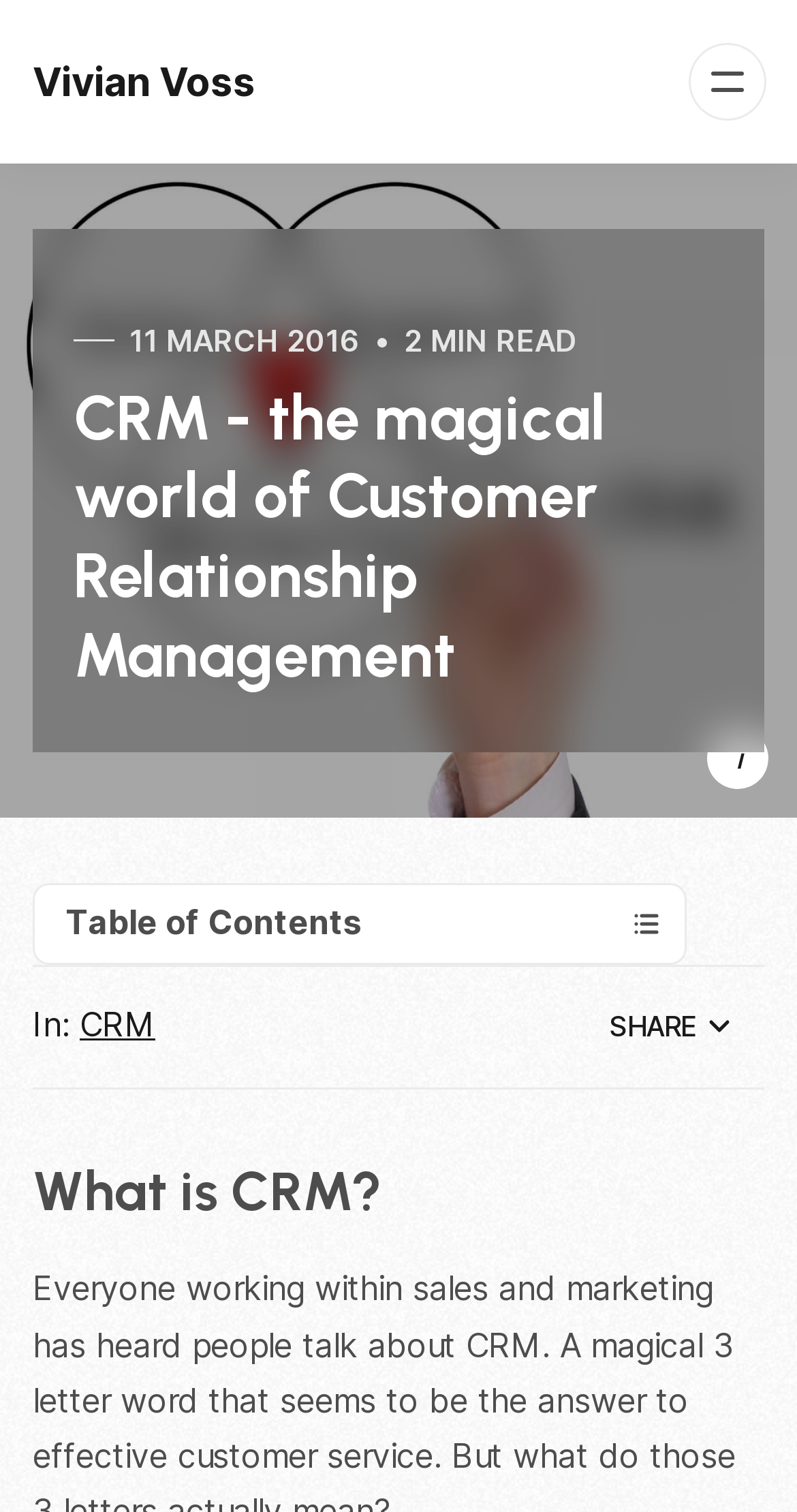Can you identify and provide the main heading of the webpage?

CRM - the magical world of Customer Relationship Management